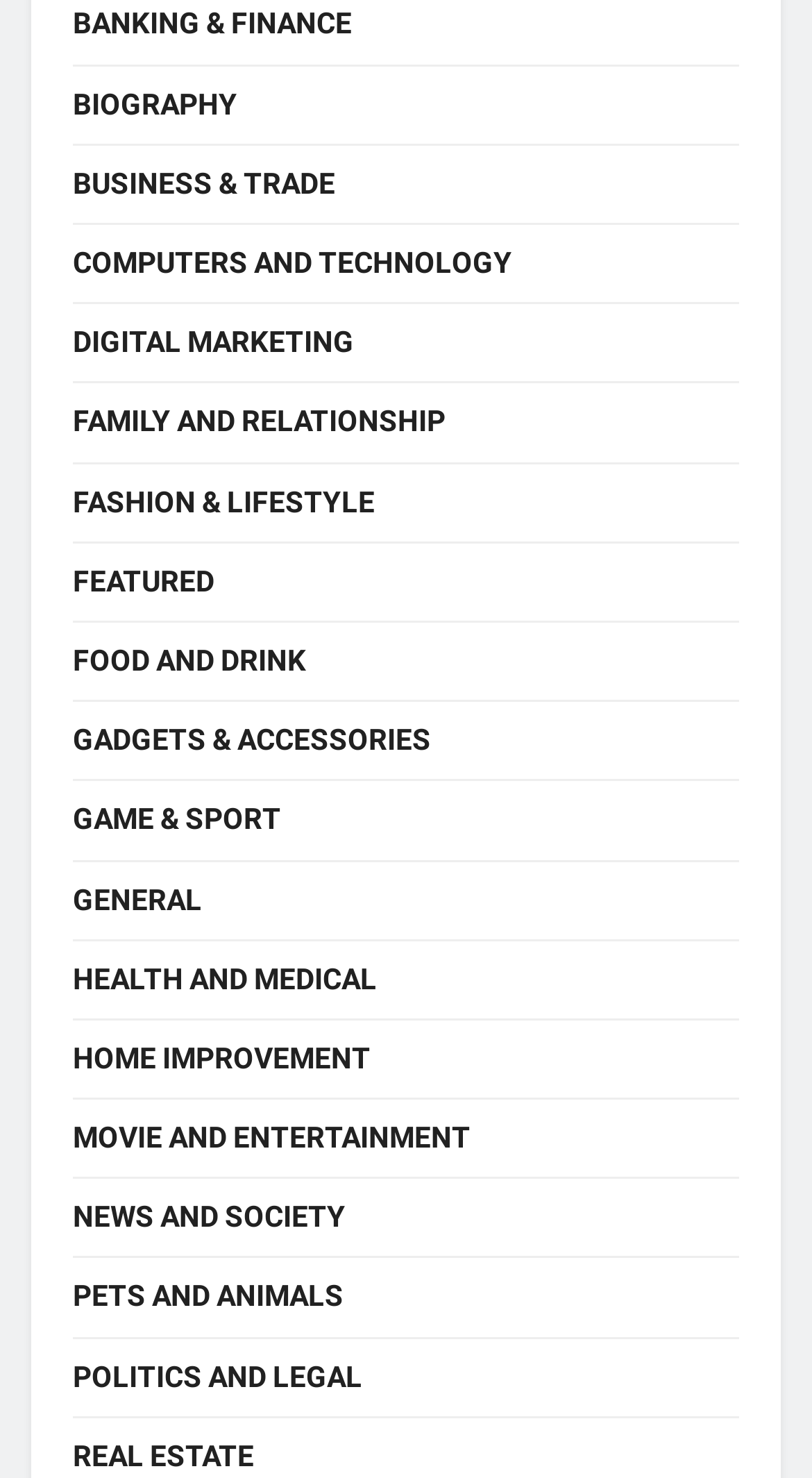What is the first category listed on the webpage?
Provide a concise answer using a single word or phrase based on the image.

Biography